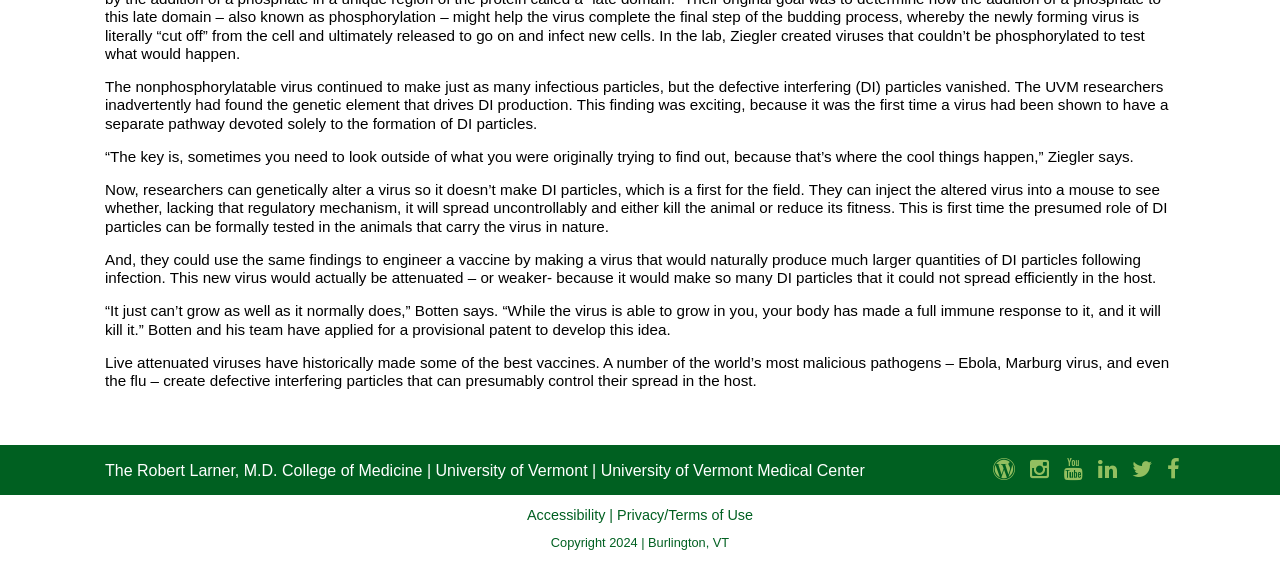Bounding box coordinates must be specified in the format (top-left x, top-left y, bottom-right x, bottom-right y). All values should be floating point numbers between 0 and 1. What are the bounding box coordinates of the UI element described as: Buy Tasmanian

None